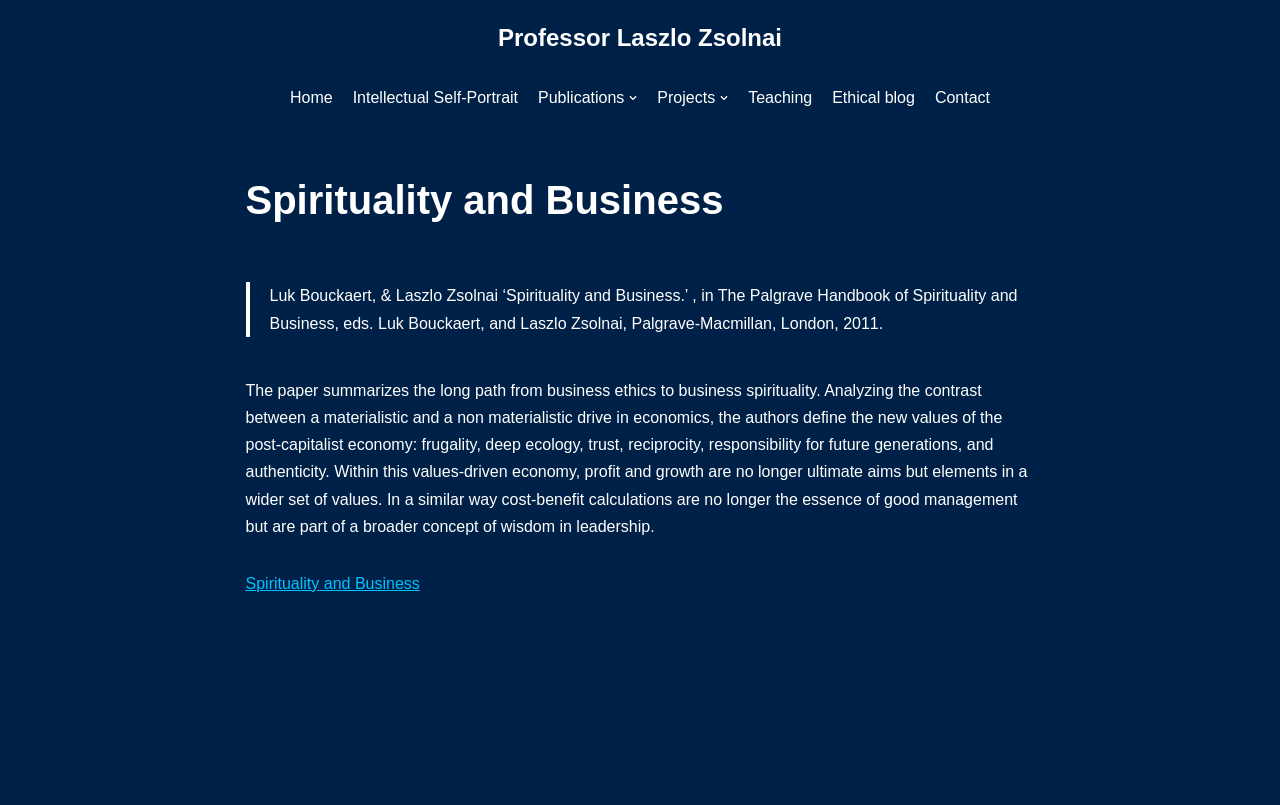Please specify the bounding box coordinates in the format (top-left x, top-left y, bottom-right x, bottom-right y), with values ranging from 0 to 1. Identify the bounding box for the UI component described as follows: Skip to content

[0.0, 0.04, 0.023, 0.065]